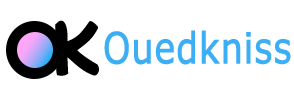Use a single word or phrase to answer this question: 
What colors are used in the Ouedkniss logo?

Pink and blue